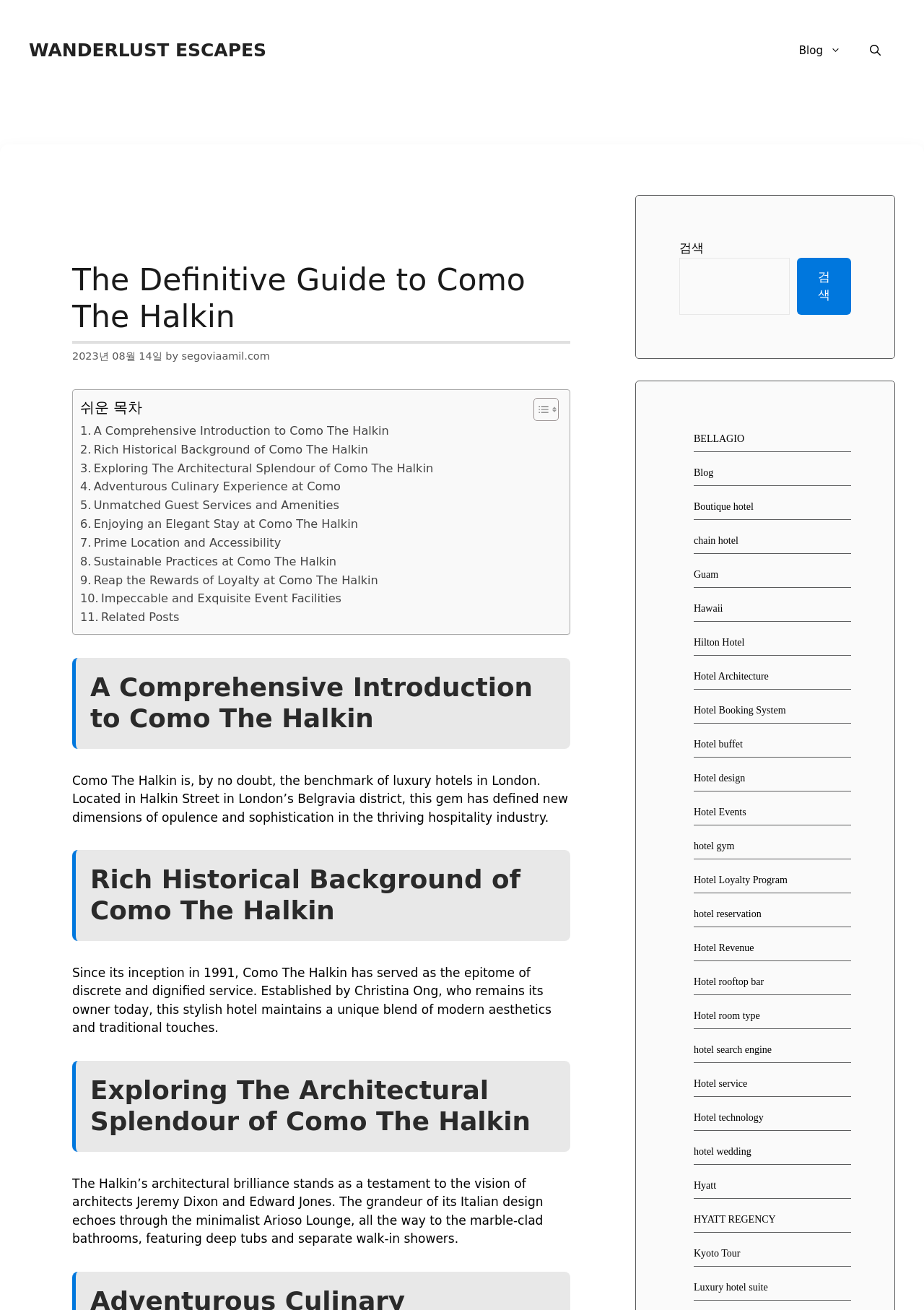What is the name of the hotel described in this article?
Based on the image, provide your answer in one word or phrase.

Como The Halkin